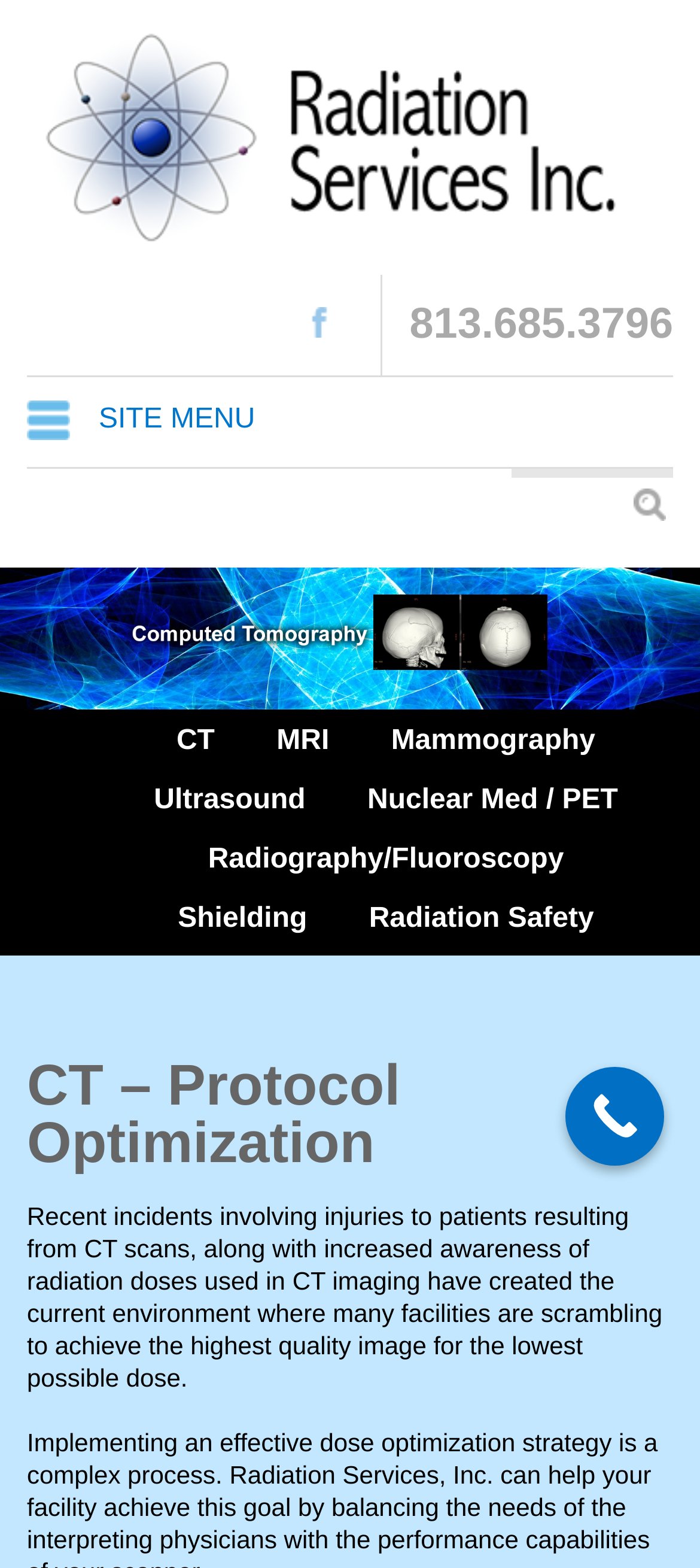Identify the bounding box coordinates of the clickable region necessary to fulfill the following instruction: "Click on the 'Call Now Button'". The bounding box coordinates should be four float numbers between 0 and 1, i.e., [left, top, right, bottom].

[0.808, 0.68, 0.949, 0.743]